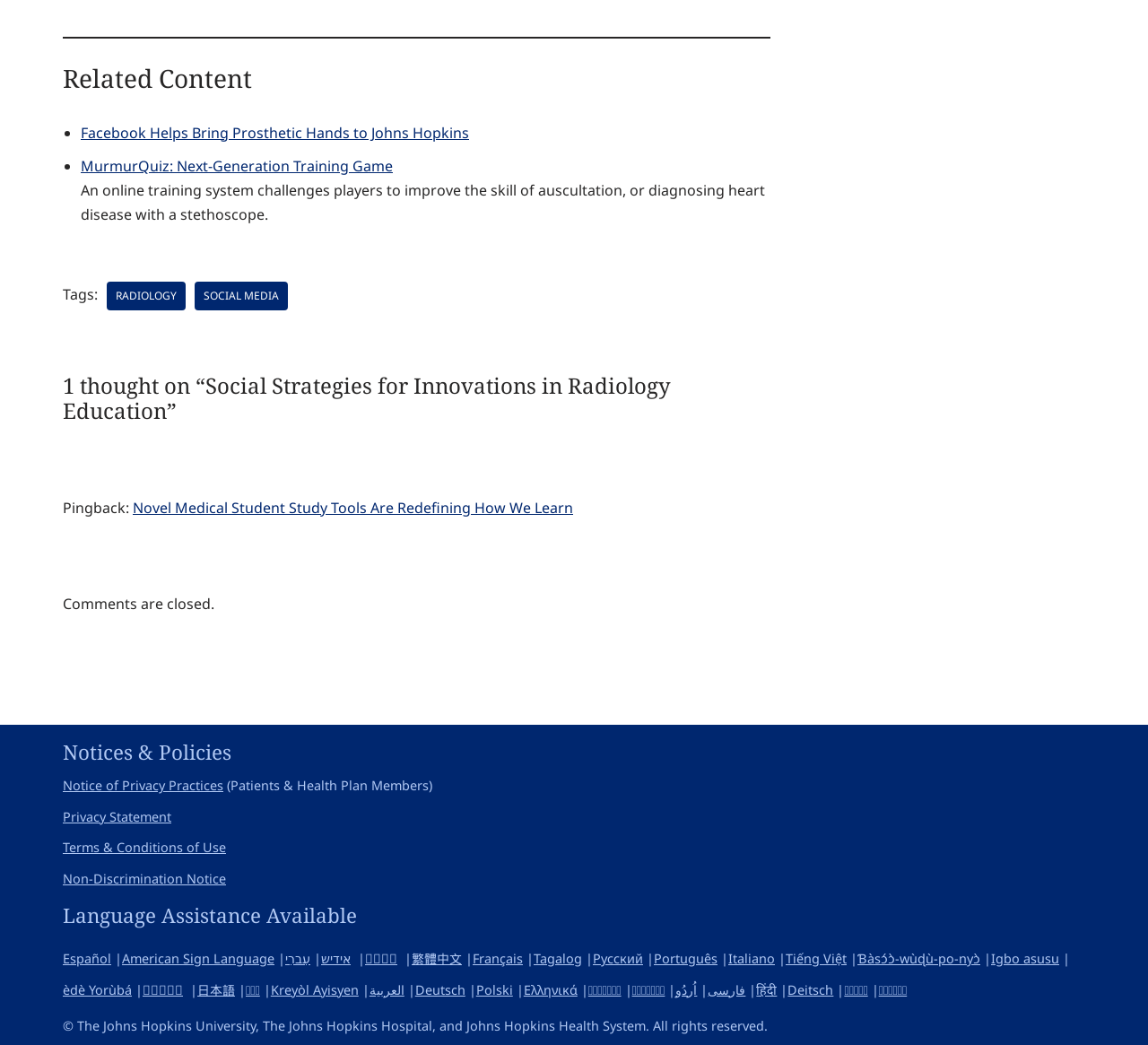Find the UI element described as: "Terms & Conditions of Use" and predict its bounding box coordinates. Ensure the coordinates are four float numbers between 0 and 1, [left, top, right, bottom].

[0.055, 0.803, 0.197, 0.819]